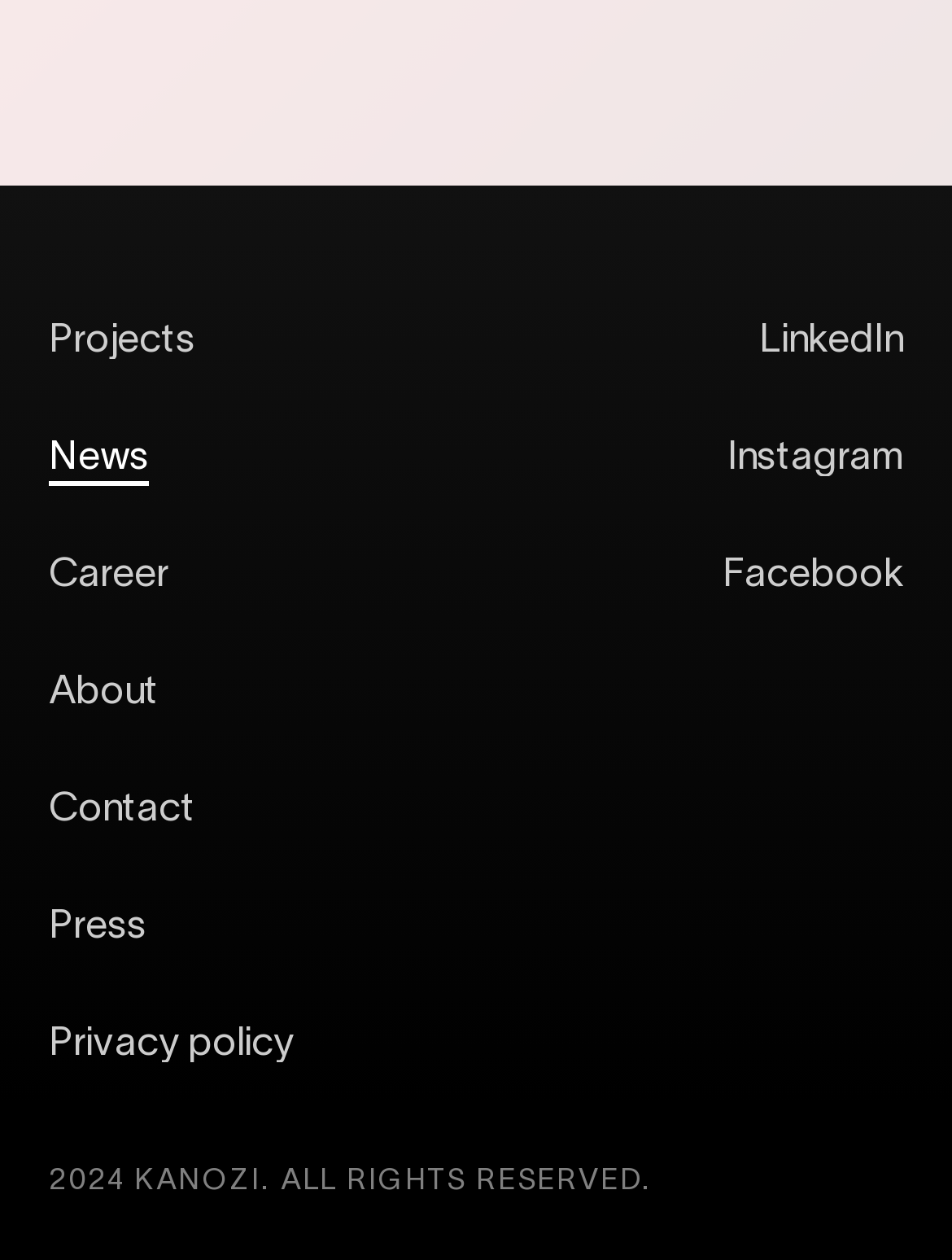Answer briefly with one word or phrase:
How many main sections are on the webpage?

2